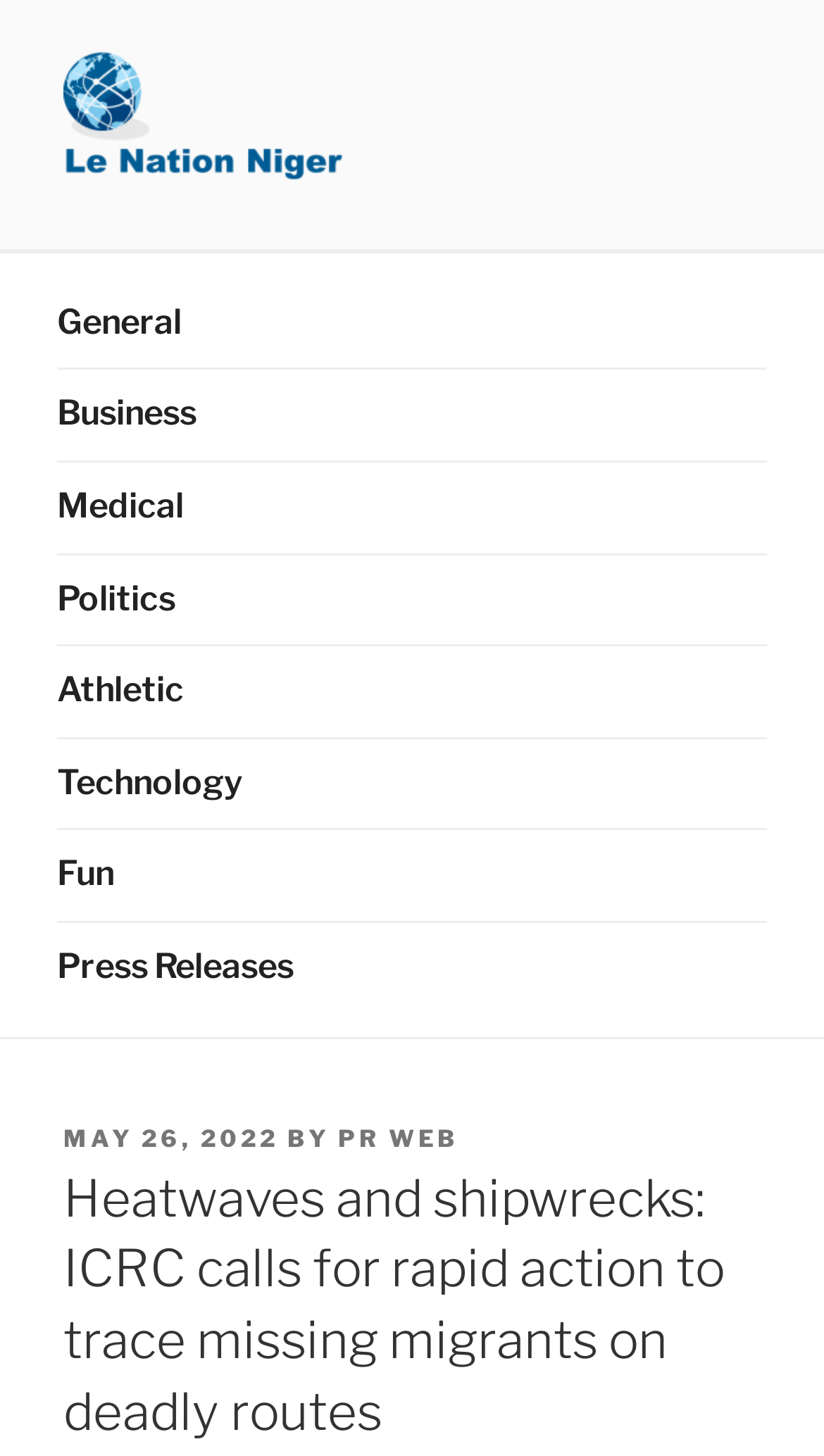Based on the description "Athletic", find the bounding box of the specified UI element.

[0.07, 0.444, 0.93, 0.506]